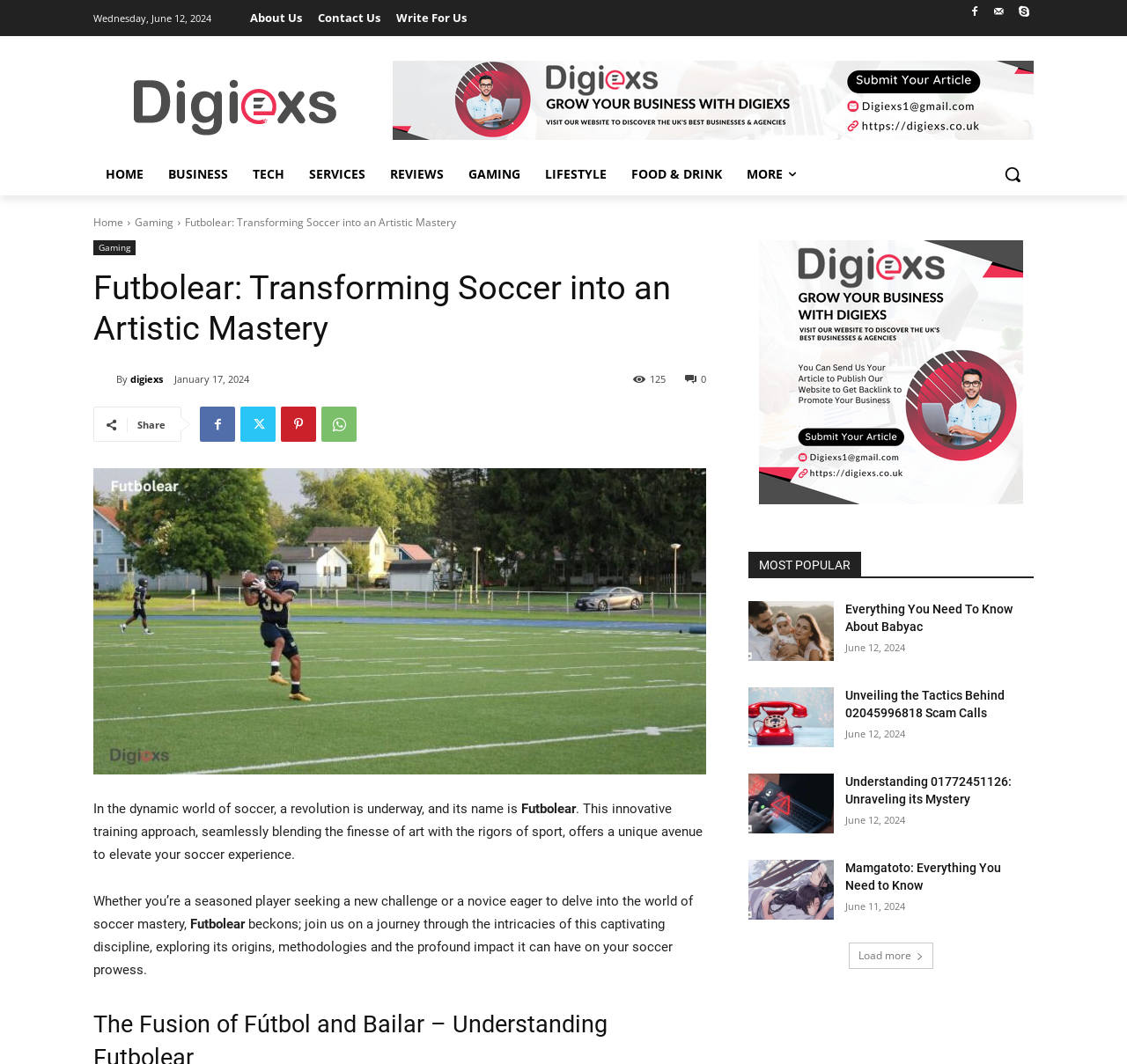Describe in detail what you see on the webpage.

The webpage is about Futbolear, a fusion of soccer and art. At the top, there is a navigation menu with links to "About Us", "Contact Us", "Write For Us", and social media icons. Below the navigation menu, there is a logo and a search button on the right side. 

Underneath, there is a horizontal menu with links to different categories such as "HOME", "BUSINESS", "TECH", "SERVICES", "REVIEWS", "GAMING", "LIFESTYLE", "FOOD & DRINK", and "MORE". 

On the left side, there is a section with a heading "Futbolear: Transforming Soccer into an Artistic Mastery" and a subheading "By digiexs" with a timestamp "January 17, 2024". Below this section, there is an image of a skilled soccer player controlling the ball in a Futbolear session.

The main content of the webpage is divided into two columns. The left column has a series of paragraphs describing Futbolear, its innovative training approach, and its benefits. The right column has a section titled "MOST POPULAR" with four articles, each with a heading, a link, and a timestamp. The articles are "Everything You Need To Know About Babyac", "Unveiling the Tactics Behind 02045996818 Scam Calls", "Understanding 01772451126: Unraveling its Mystery", and "Mamgatoto: Everything You Need to Know". 

At the bottom of the right column, there is a "Load more" button. Throughout the webpage, there are several images, including the logo, social media icons, and images accompanying the articles.